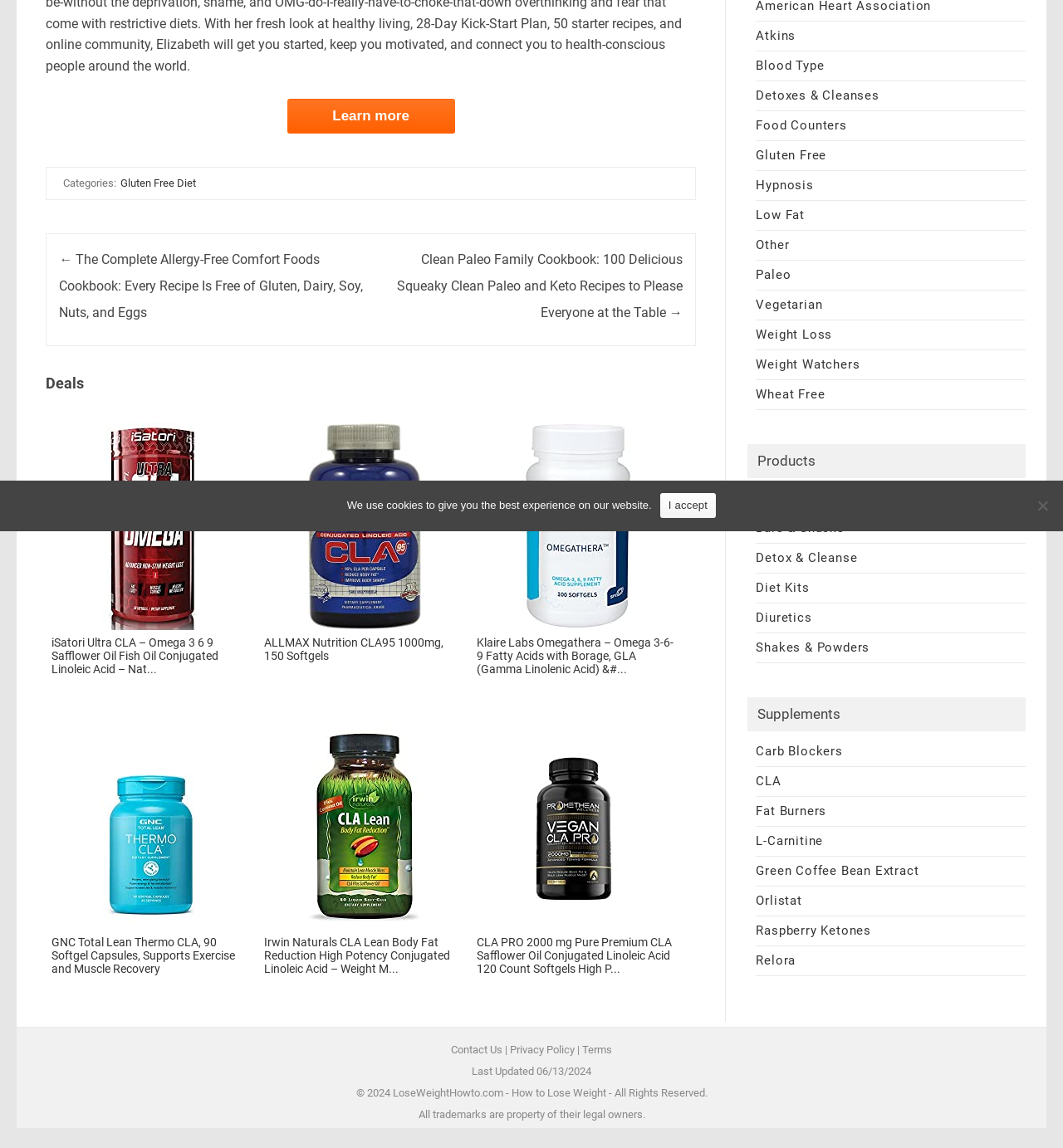Provide the bounding box for the UI element matching this description: "Hypnosis".

[0.711, 0.155, 0.765, 0.168]